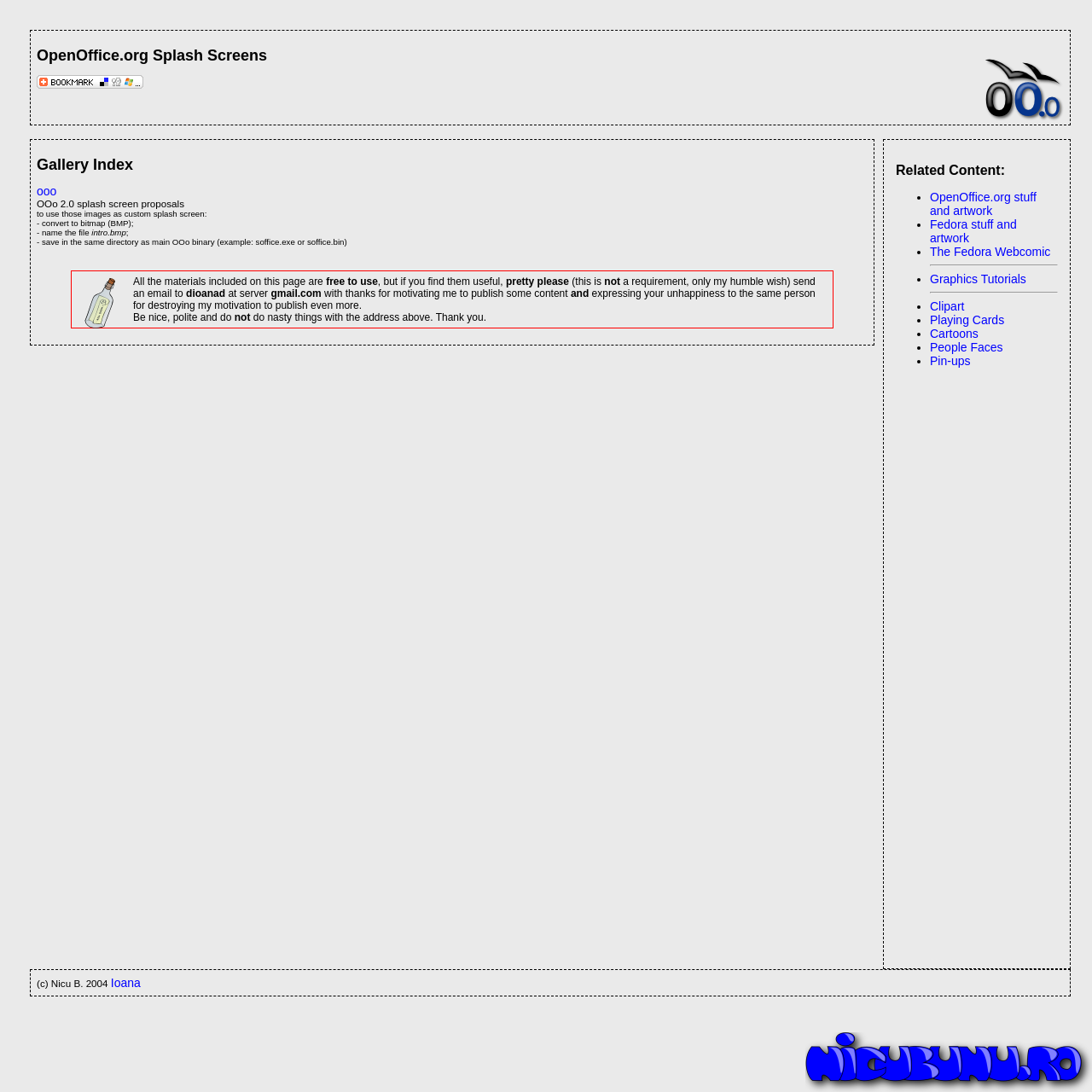Determine the main heading of the webpage and generate its text.

OpenOffice.org Splash Screens